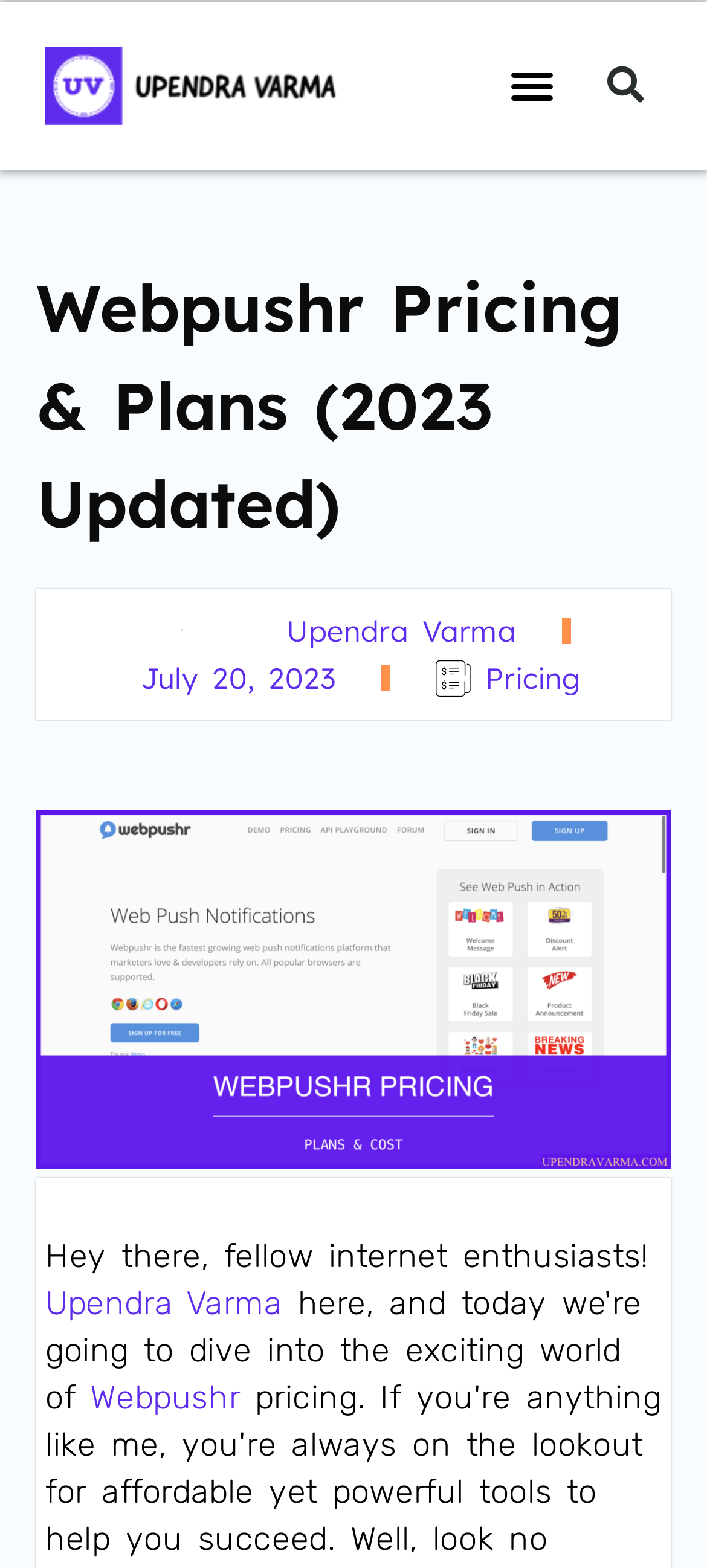What is the purpose of the button with the text 'Menu Toggle'?
Using the image as a reference, answer the question in detail.

The button with the text 'Menu Toggle' is likely used to toggle the menu on and off. This is a common functionality in webpages, and the text 'Menu Toggle' suggests that it is used to control the menu's visibility.